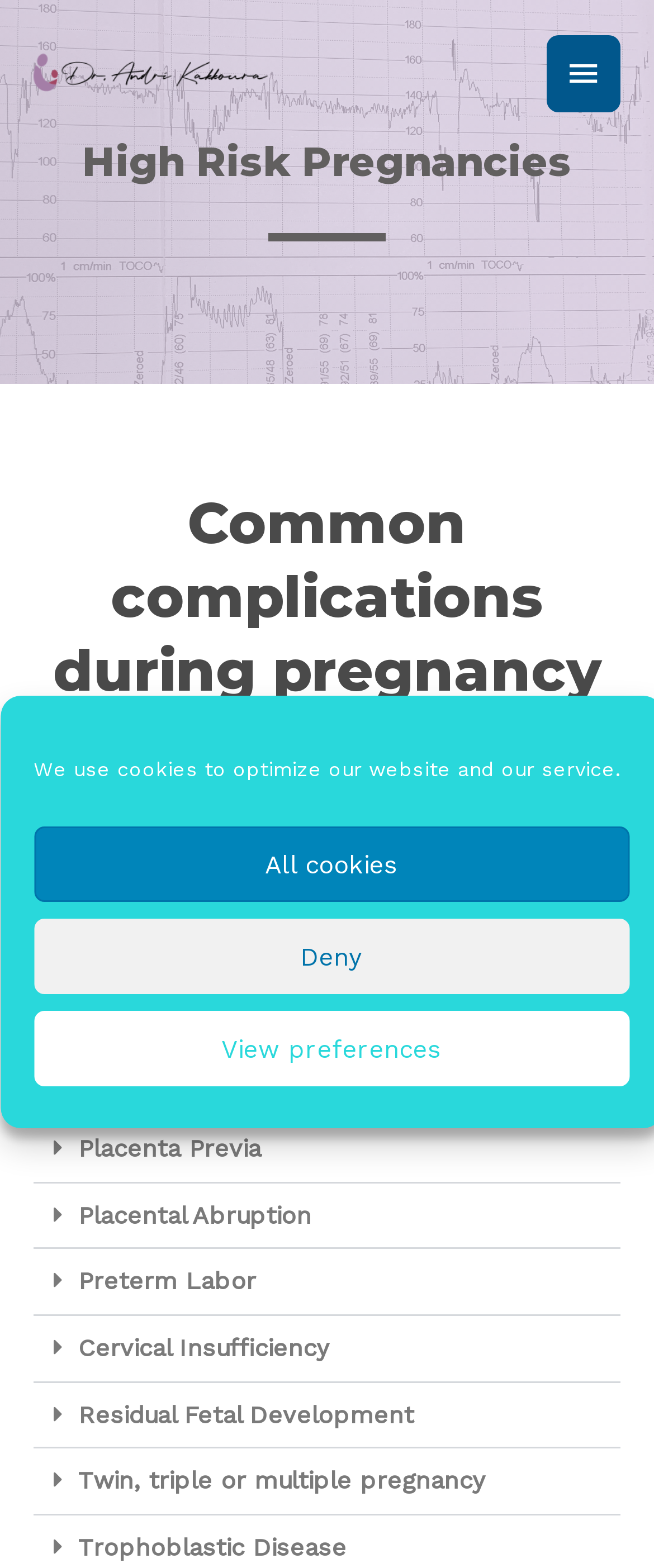Please provide a one-word or short phrase answer to the question:
Is there a section about cookies on this webpage?

Yes